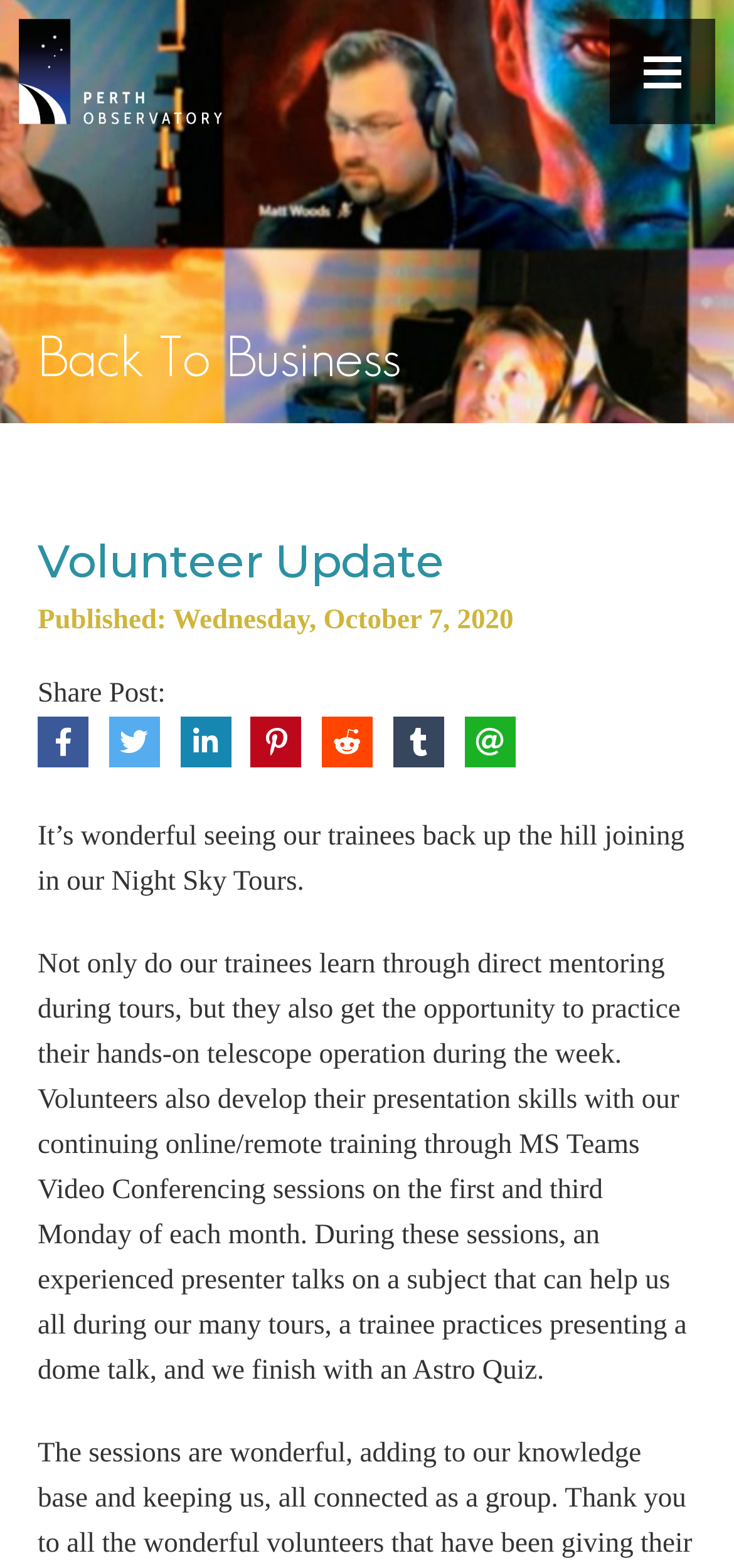What do trainees practice during the week?
Please provide a single word or phrase based on the screenshot.

hands-on telescope operation